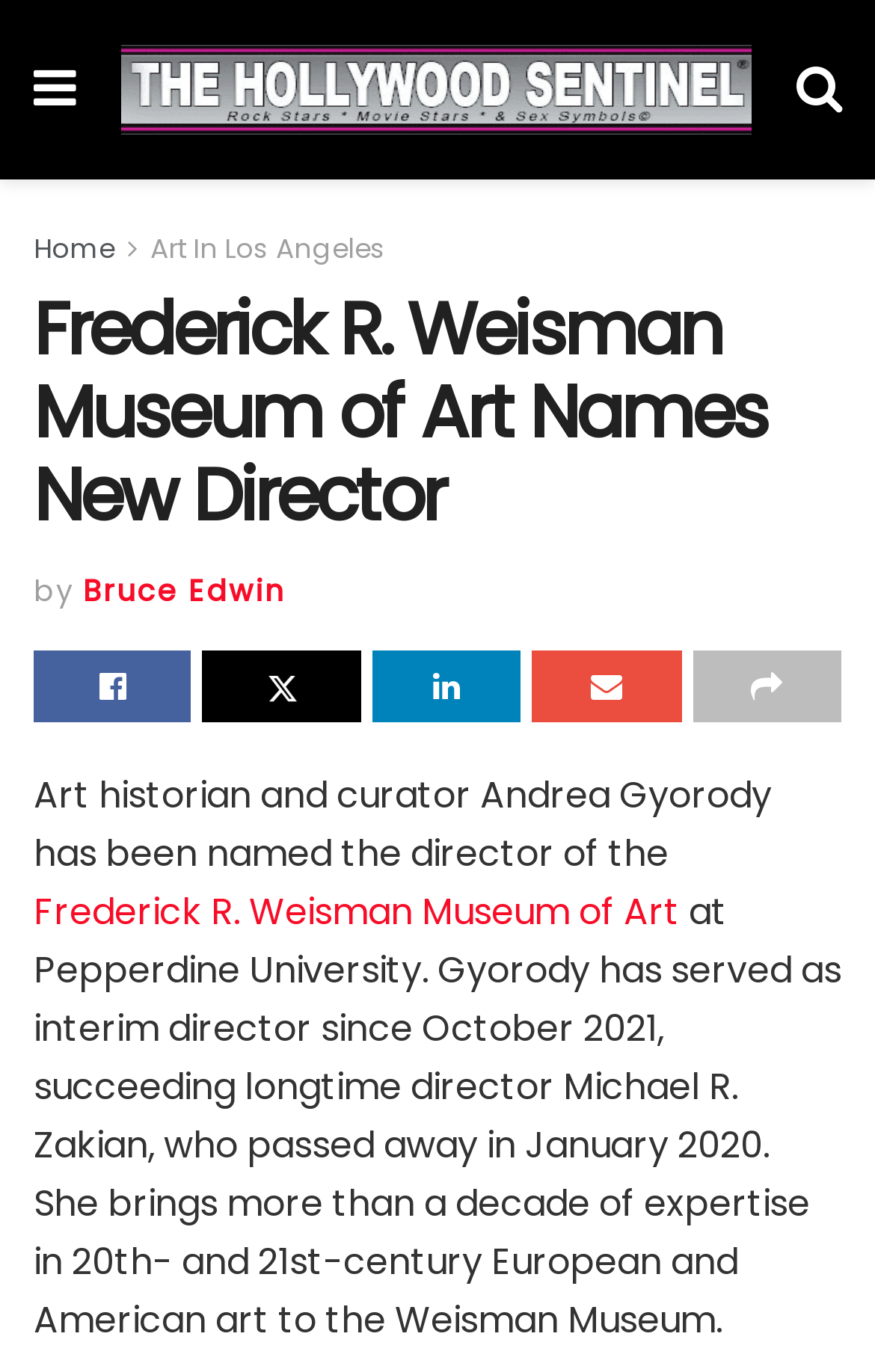Explain in detail what you observe on this webpage.

The webpage is about the announcement of a new director at the Frederick R. Weisman Museum of Art at Pepperdine University. At the top left, there is a link with a Facebook icon, and next to it, a link to "The Hollywood Sentinel" with an accompanying image. On the top right, there is a link with a Twitter icon. 

Below these links, there are several navigation links, including "Home" and "Art In Los Angeles", aligned horizontally. The main heading "Frederick R. Weisman Museum of Art Names New Director" is centered and prominent on the page.

The article begins with a byline "by Bruce Edwin" and then introduces the new director, Andrea Gyorody, with a brief description of her background and experience. The text is divided into two paragraphs, with the first paragraph describing her new role and the second paragraph providing more details about her expertise and previous position.

There are several social media links, including Facebook, Twitter, and LinkedIn, scattered throughout the page, along with an image, likely a profile picture or a logo. Overall, the webpage has a simple layout with a focus on the announcement of the new director.